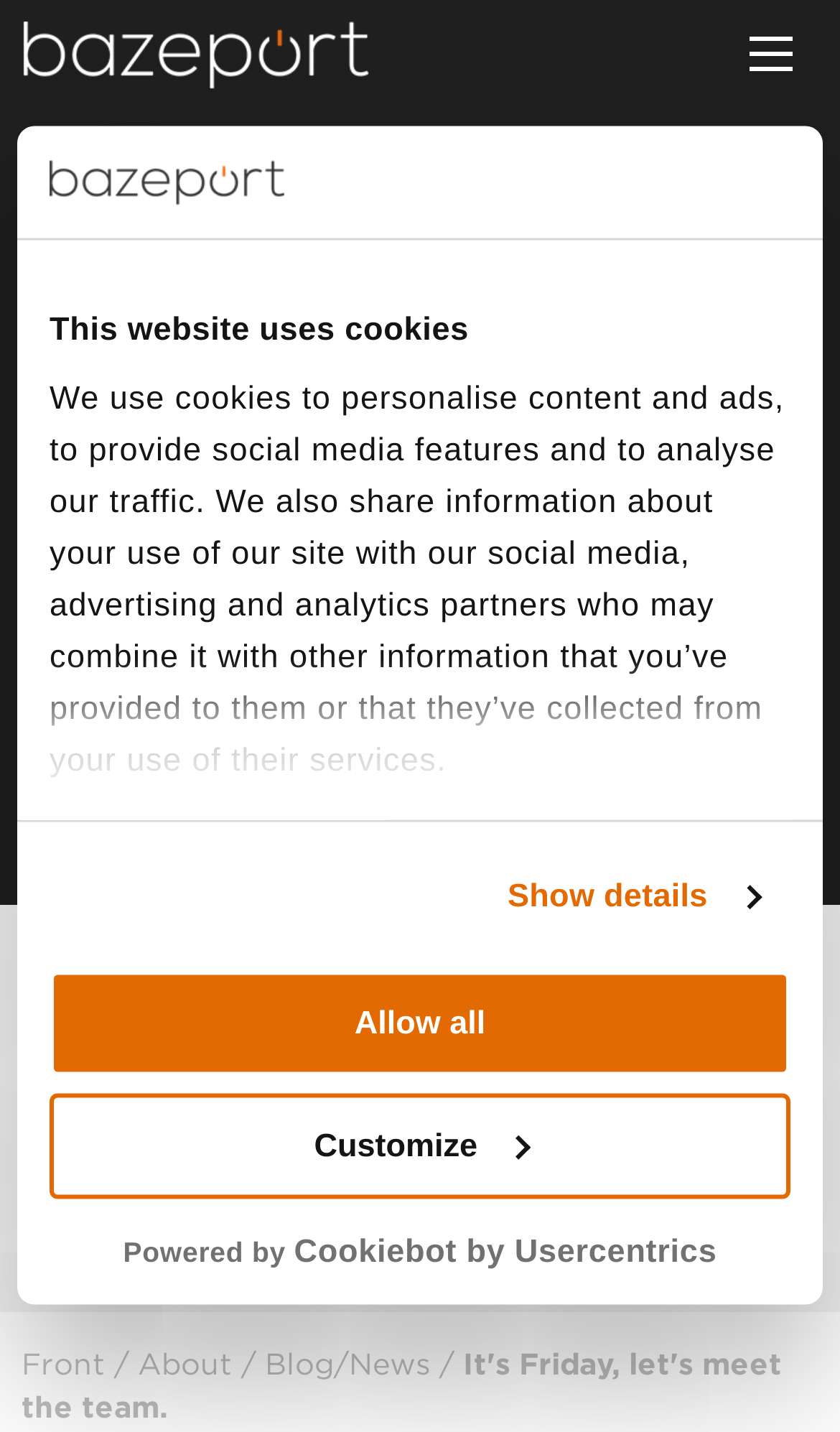Please use the details from the image to answer the following question comprehensively:
How many main menu items are there?

I counted the main menu items by looking at the links 'PRODUCTS', 'CONTENT', 'CASE STUDIES', 'ABOUT', and 'CONTACT' at the top of the webpage, which are the main navigation options.